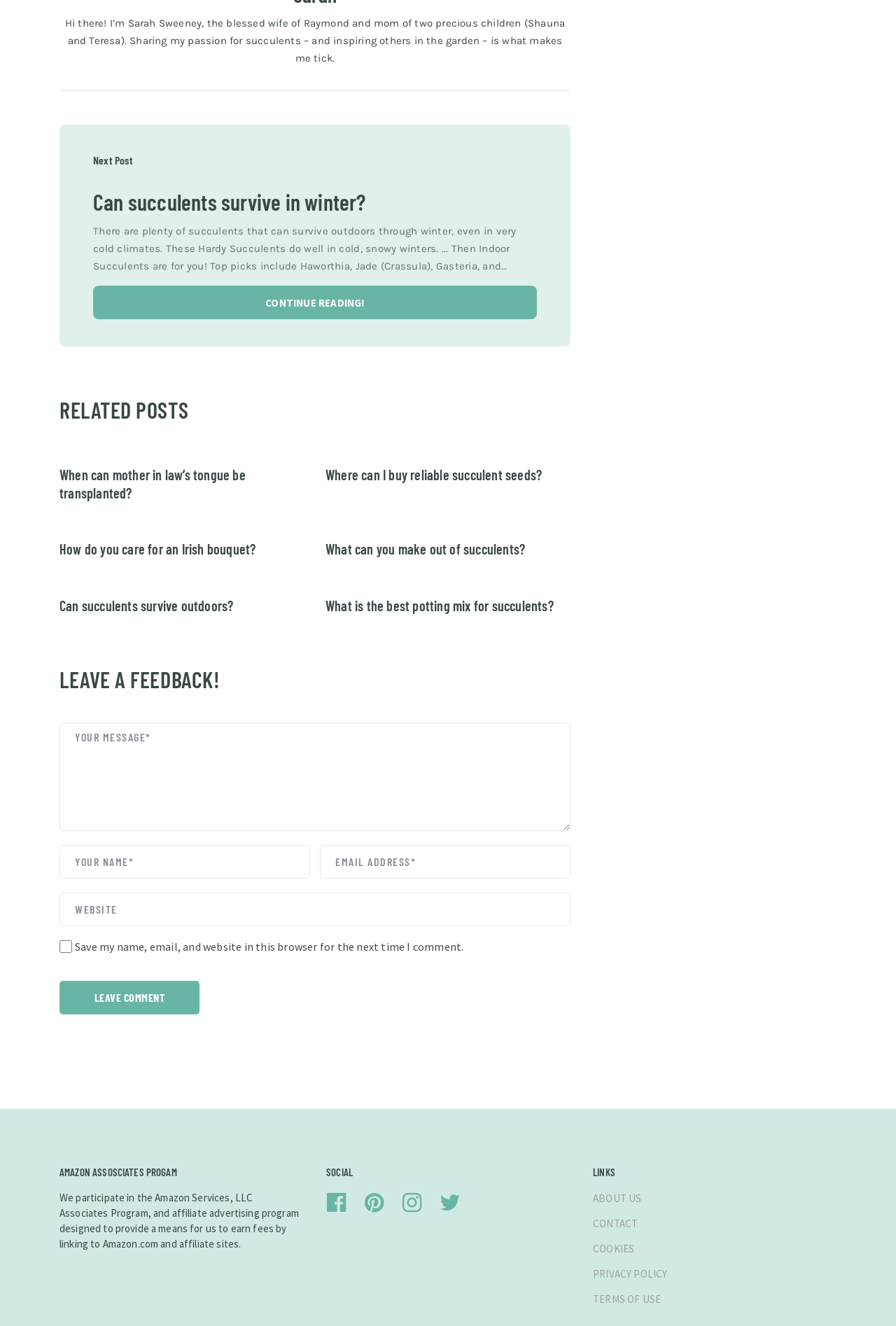Determine the bounding box coordinates of the region I should click to achieve the following instruction: "Click the 'When can mother in law’s tongue be transplanted?' link". Ensure the bounding box coordinates are four float numbers between 0 and 1, i.e., [left, top, right, bottom].

[0.066, 0.352, 0.274, 0.378]